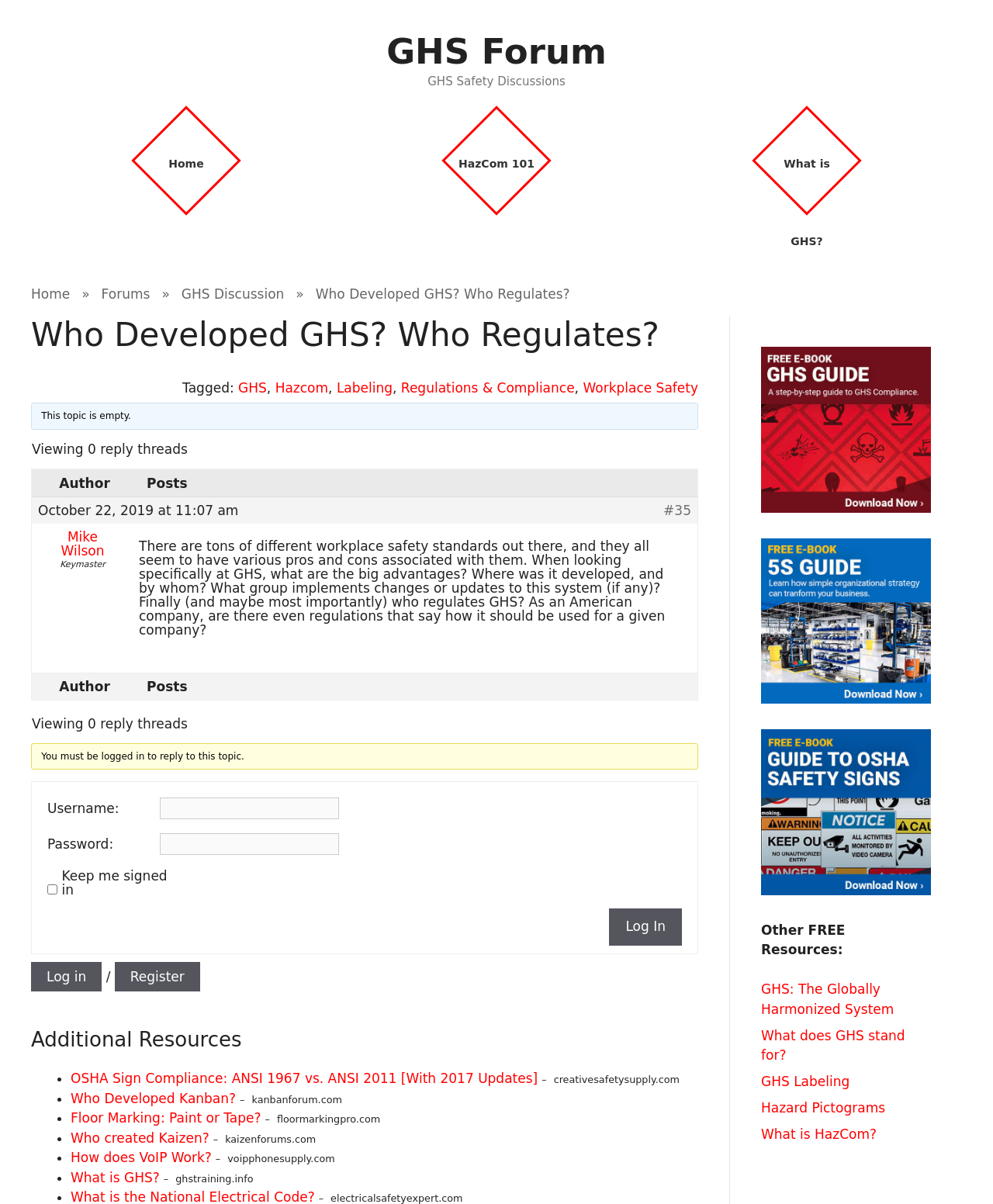Please locate the bounding box coordinates of the region I need to click to follow this instruction: "click 家电彩涂板".

None